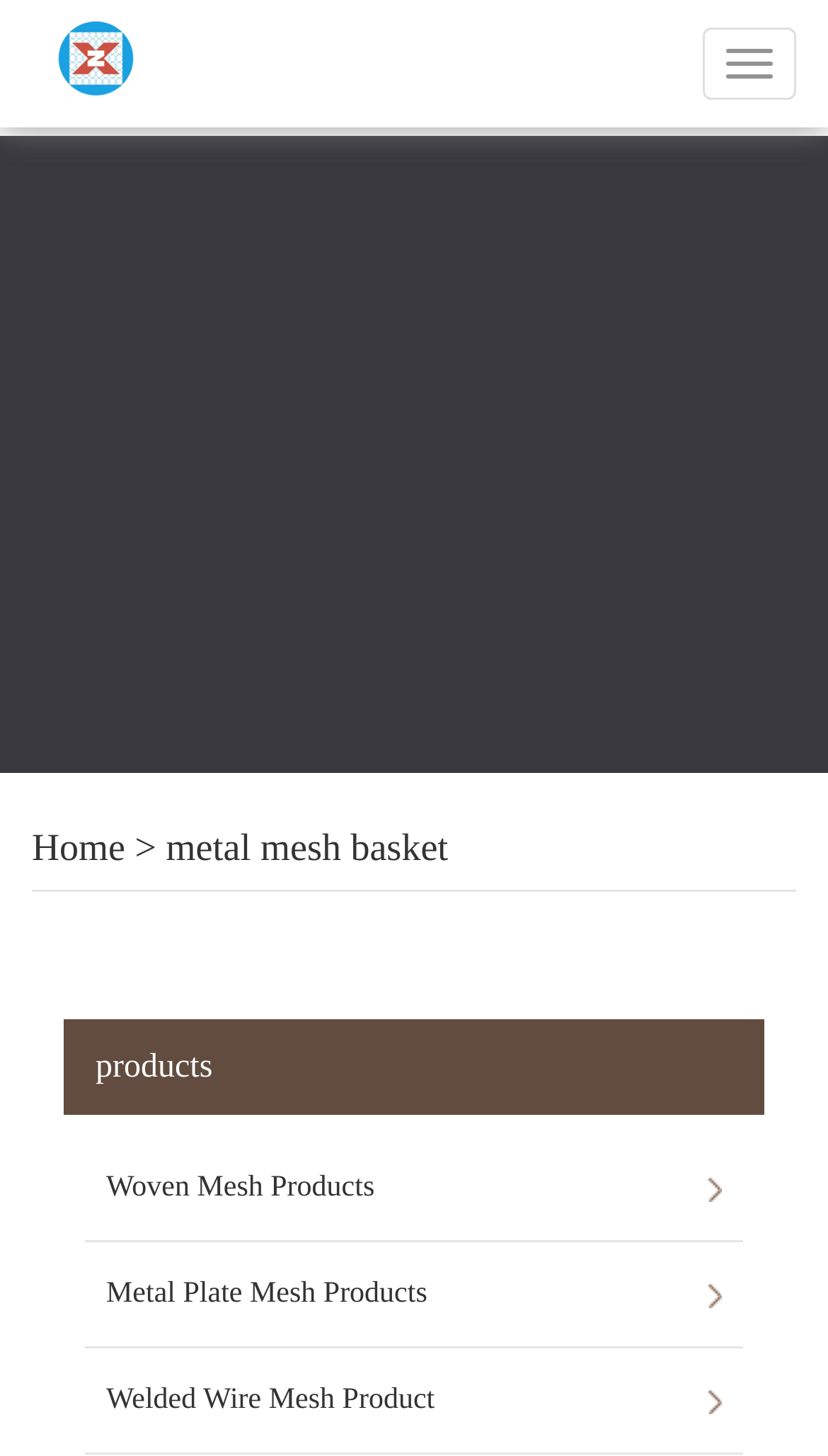Please find the bounding box coordinates of the section that needs to be clicked to achieve this instruction: "view metal mesh basket products".

[0.2, 0.567, 0.541, 0.596]